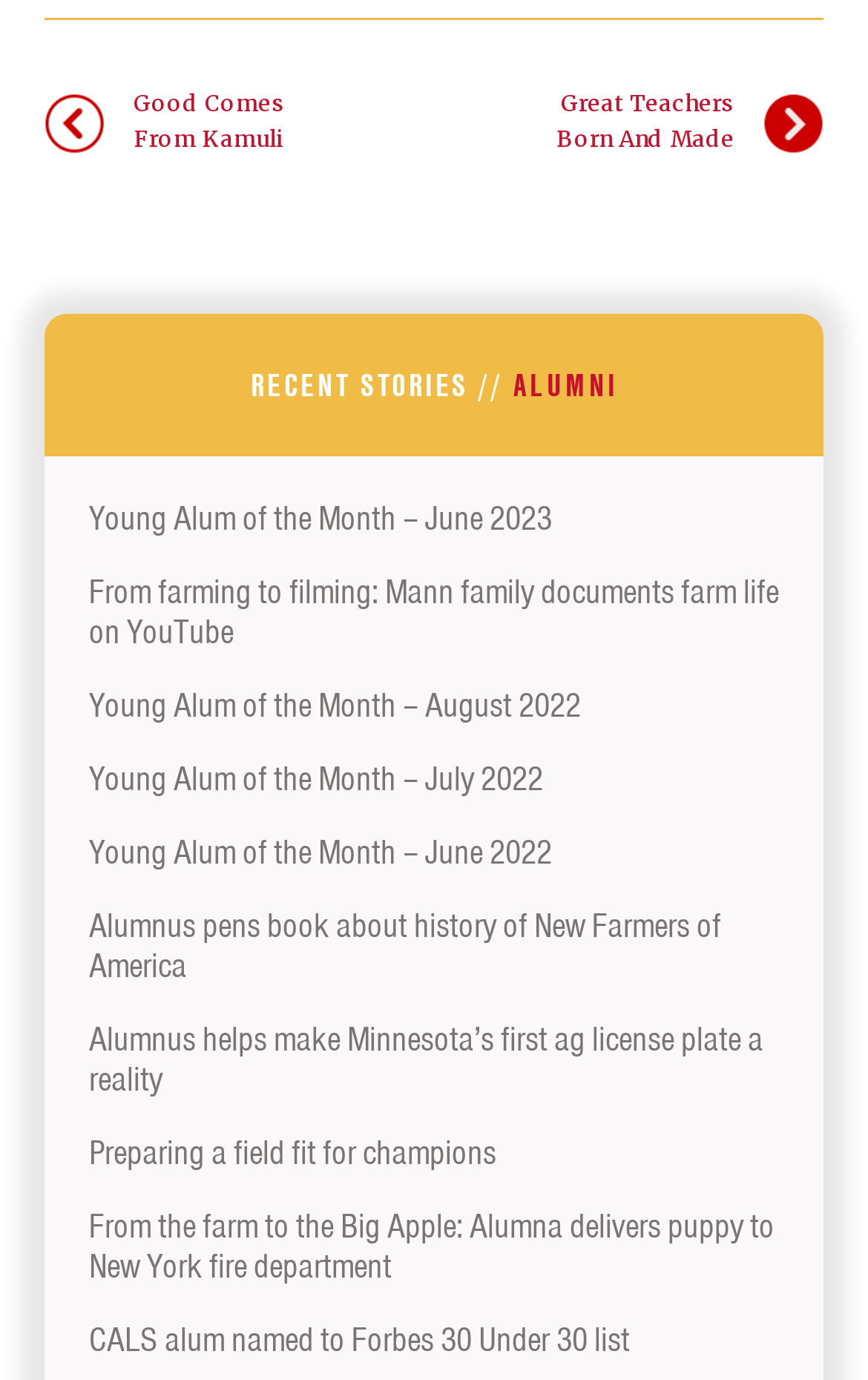Find the bounding box coordinates of the clickable area that will achieve the following instruction: "Explore 'ALUMNI' stories".

[0.591, 0.265, 0.712, 0.294]